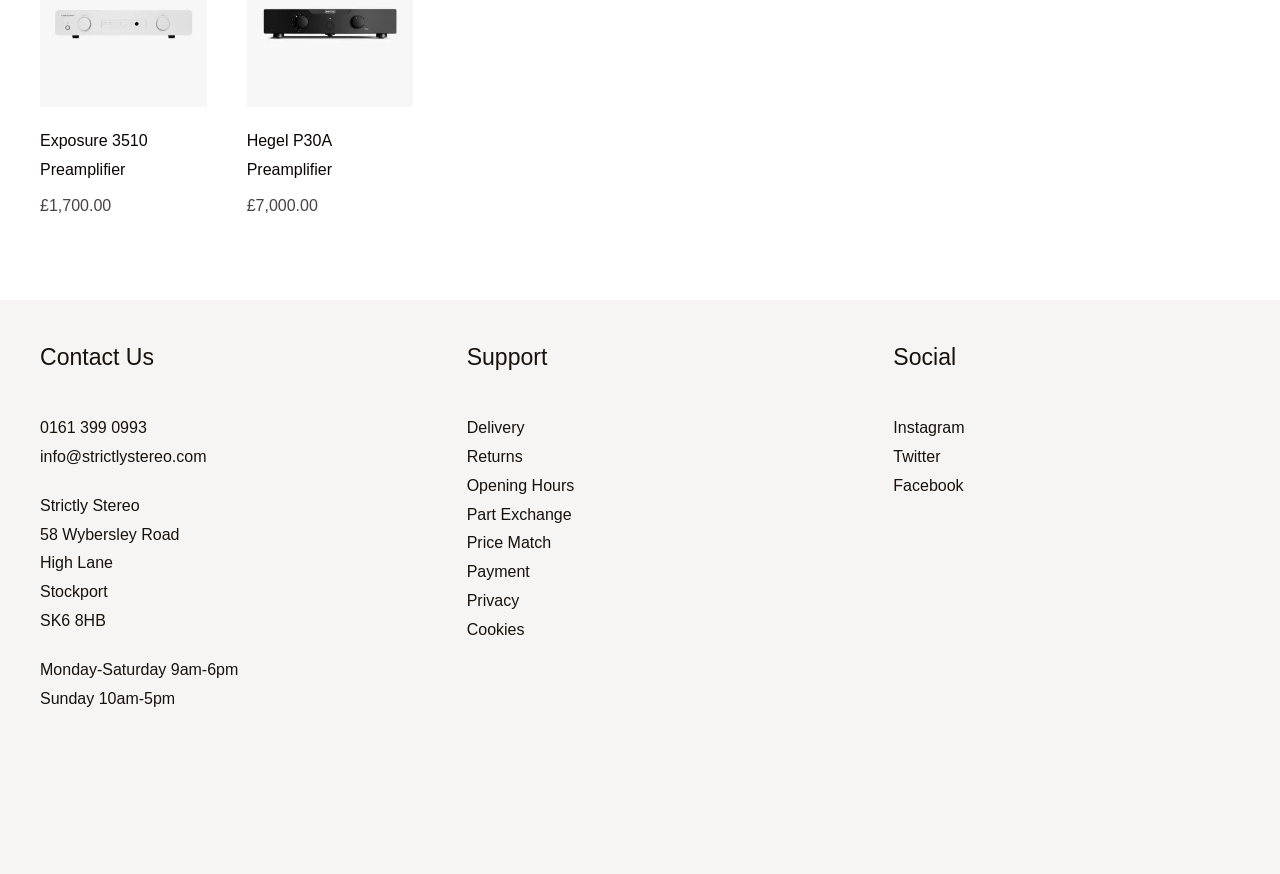What are the opening hours on Sundays?
Please provide a comprehensive answer based on the contents of the image.

I searched for the 'Contact Us' section and found the opening hours, which include 'Sunday 10am-5pm'.